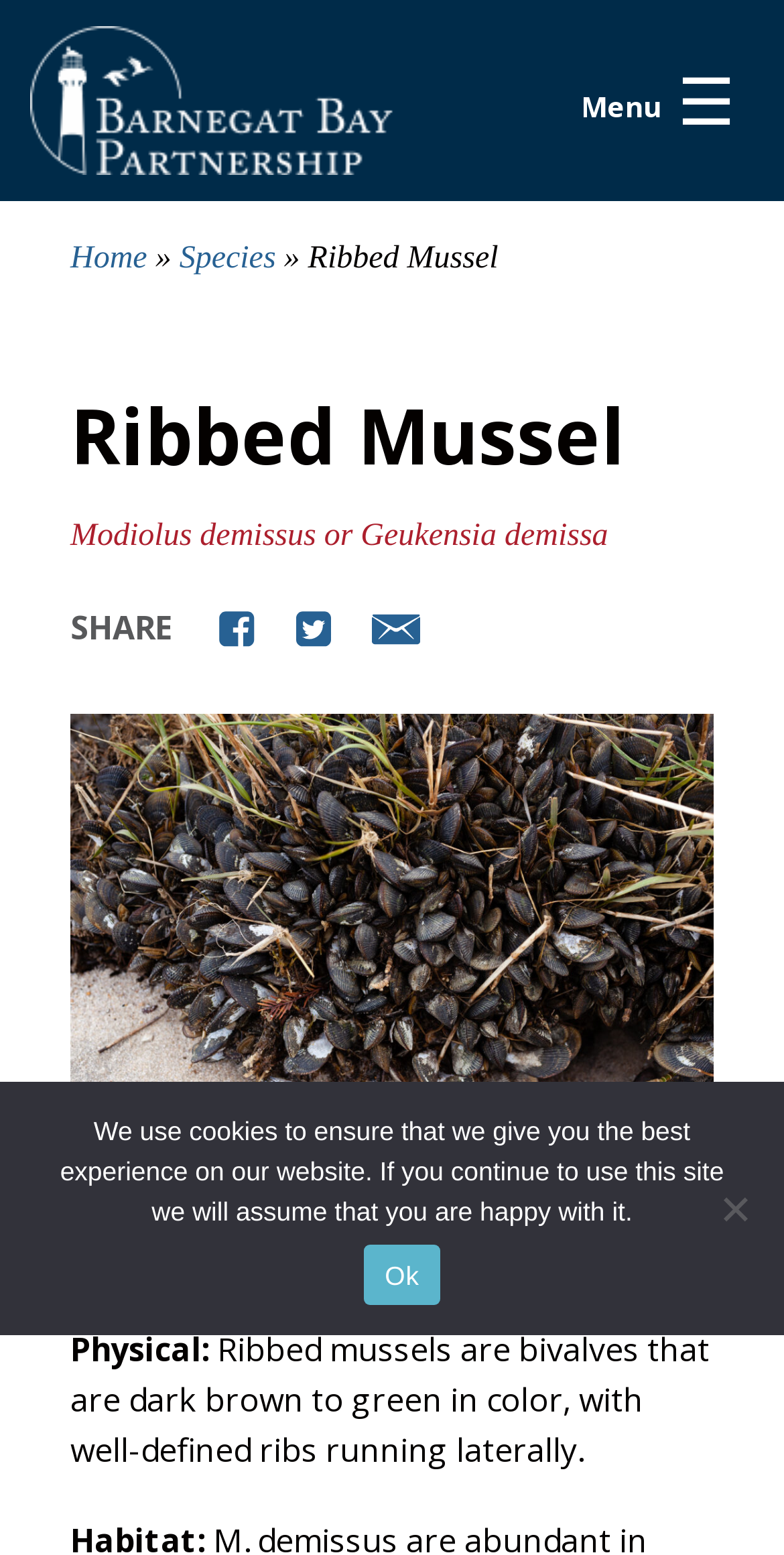What is the source of the image?
With the help of the image, please provide a detailed response to the question.

The source of the image can be found at the bottom of the webpage, where it is written as 'Image by Chesapeake Bay Program on Flickr, CC BY-NC 2.0'.